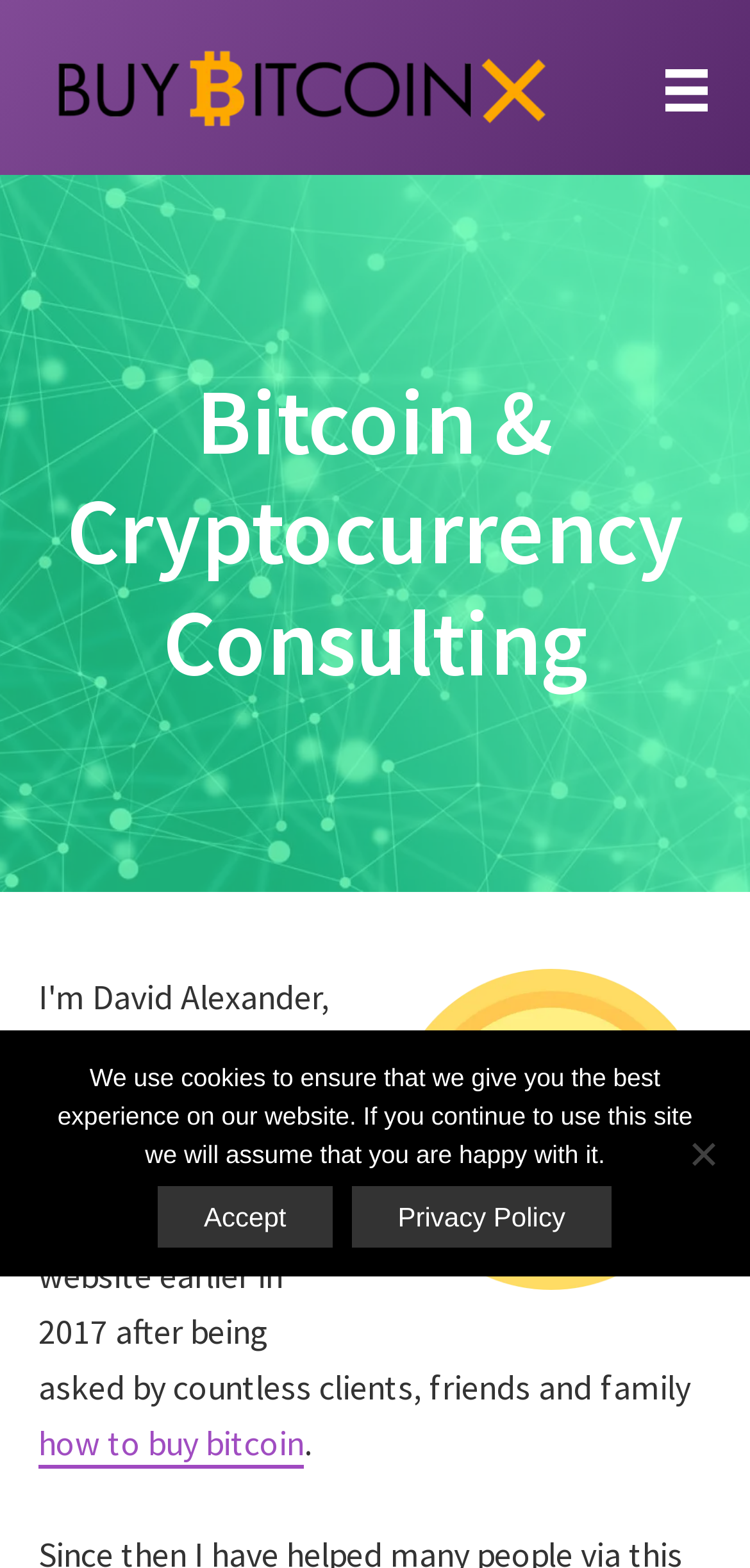What is the topic of the first article on the webpage?
Look at the image and answer with only one word or phrase.

Buying Bitcoin